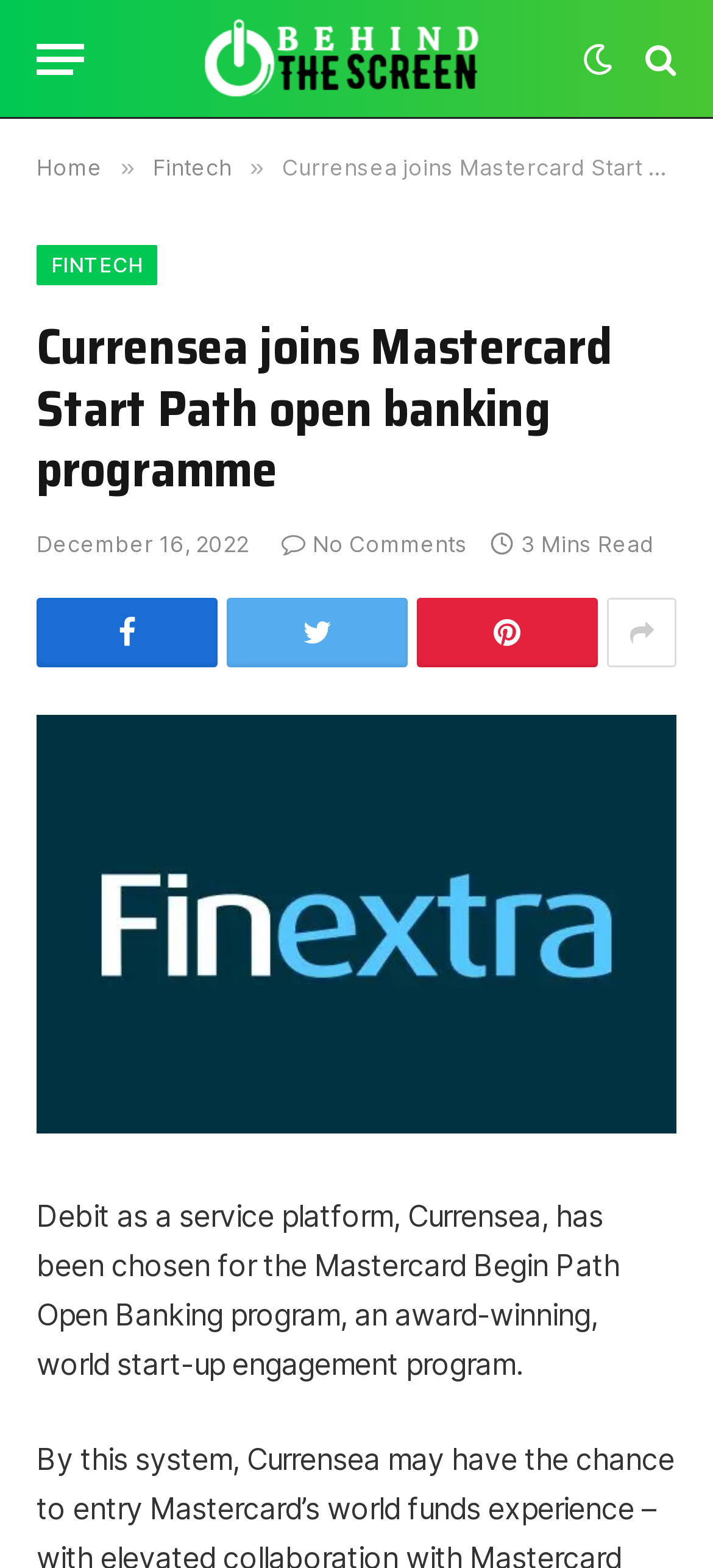Please provide the bounding box coordinates for the element that needs to be clicked to perform the instruction: "Go to the home page". The coordinates must consist of four float numbers between 0 and 1, formatted as [left, top, right, bottom].

[0.051, 0.098, 0.144, 0.115]